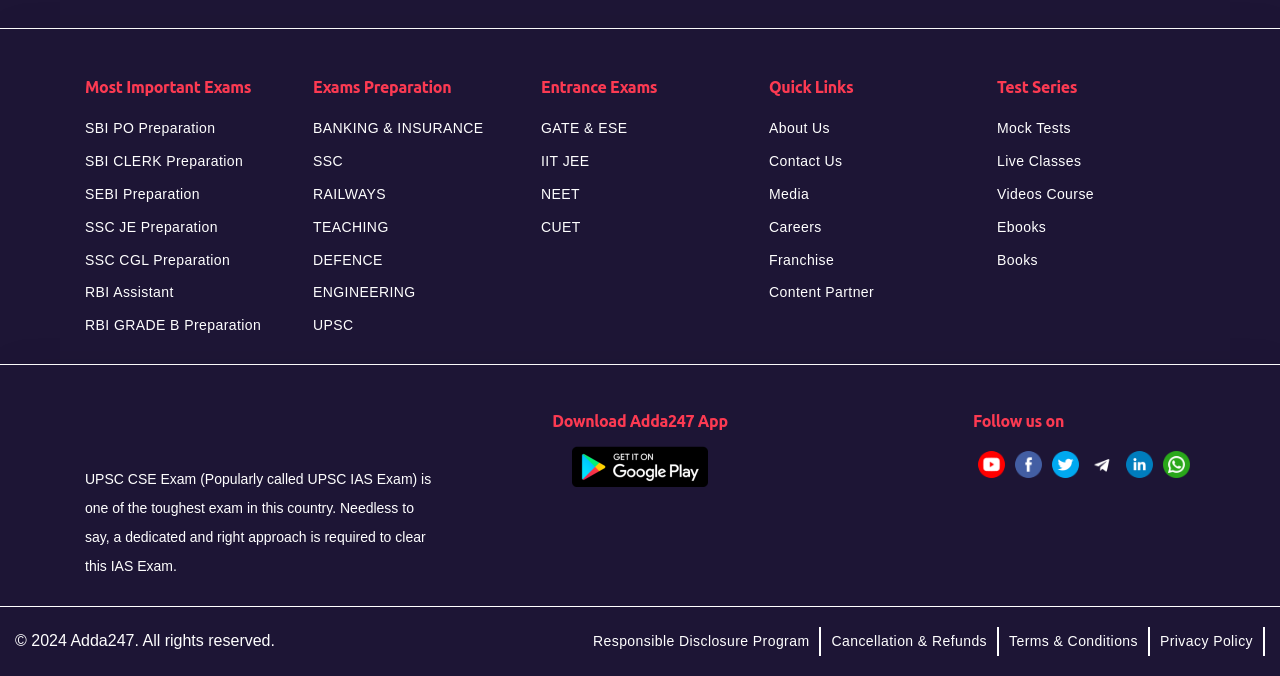What is the first exam preparation link?
Kindly offer a detailed explanation using the data available in the image.

The first exam preparation link is 'SBI PO Preparation' which is located at the top left of the webpage, under the 'Most Important Exams' heading.